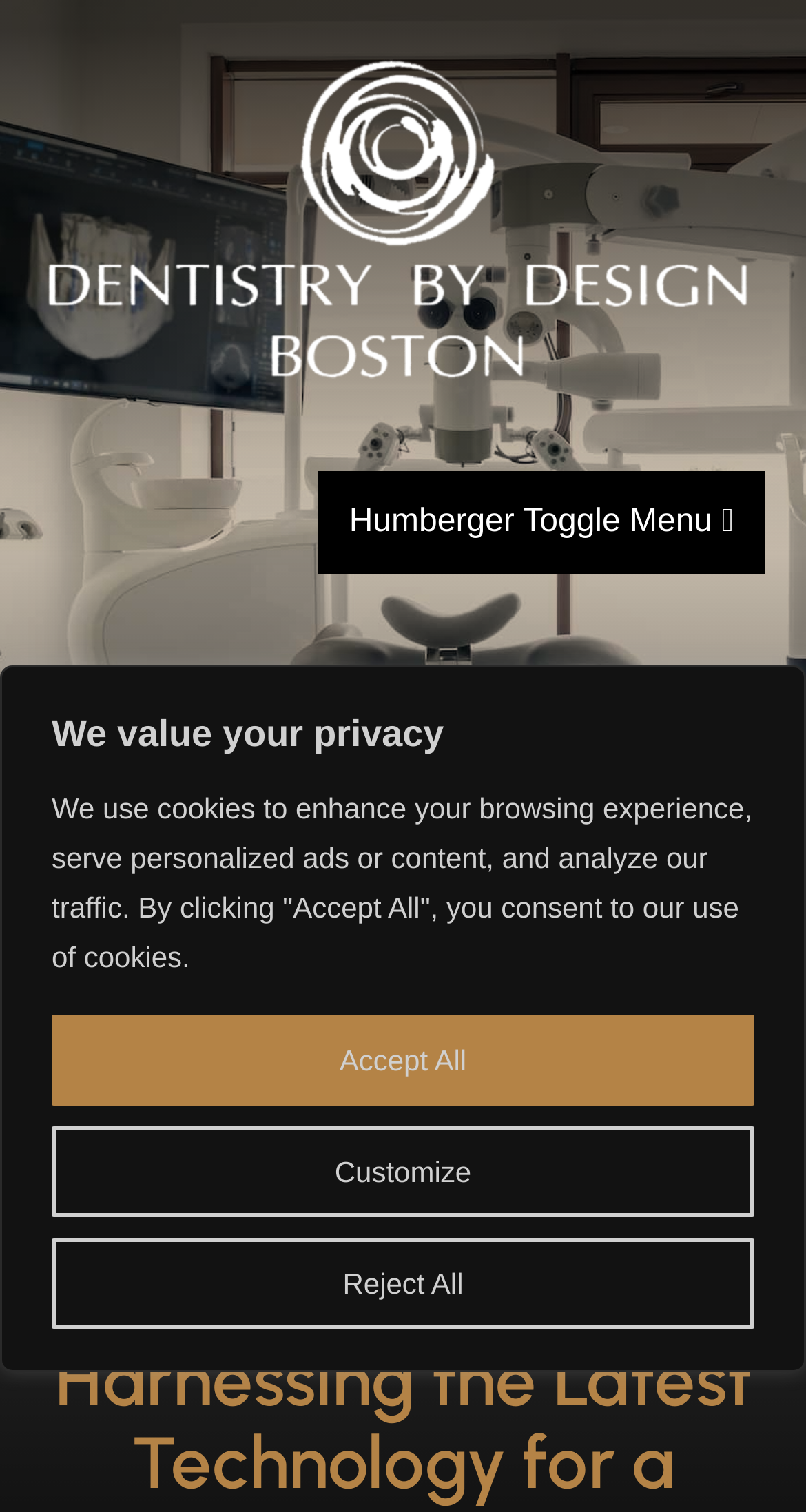What is the text above the buttons 'Customize', 'Reject All', and 'Accept All'?
Answer with a single word or short phrase according to what you see in the image.

We value your privacy